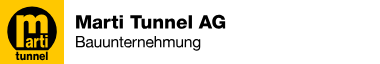What is the shape of the logo's background?
Answer the question with as much detail as you can, using the image as a reference.

The caption describes the logo as having a black circular background, which implies that the shape of the logo's background is circular.